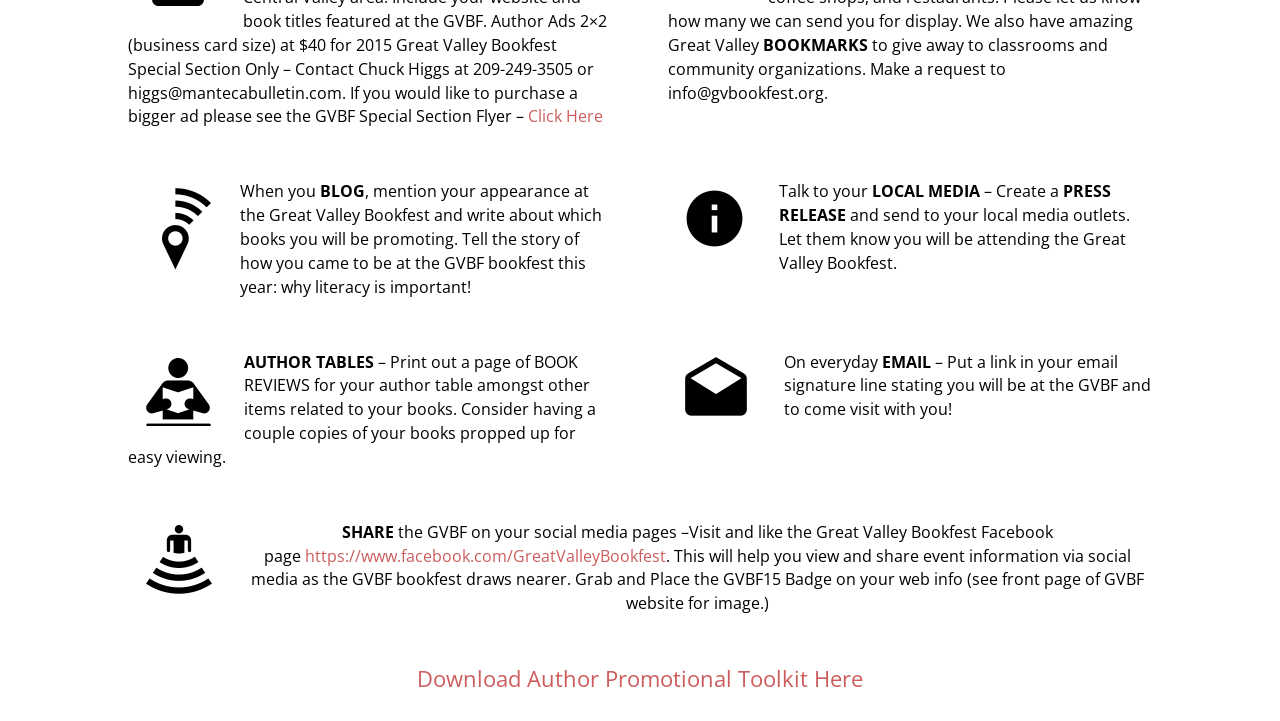Examine the screenshot and answer the question in as much detail as possible: What is the suggested content for an author's email signature?

The webpage suggests that authors include a link in their email signature stating that they will be at the Great Valley Bookfest and inviting others to come visit with them.